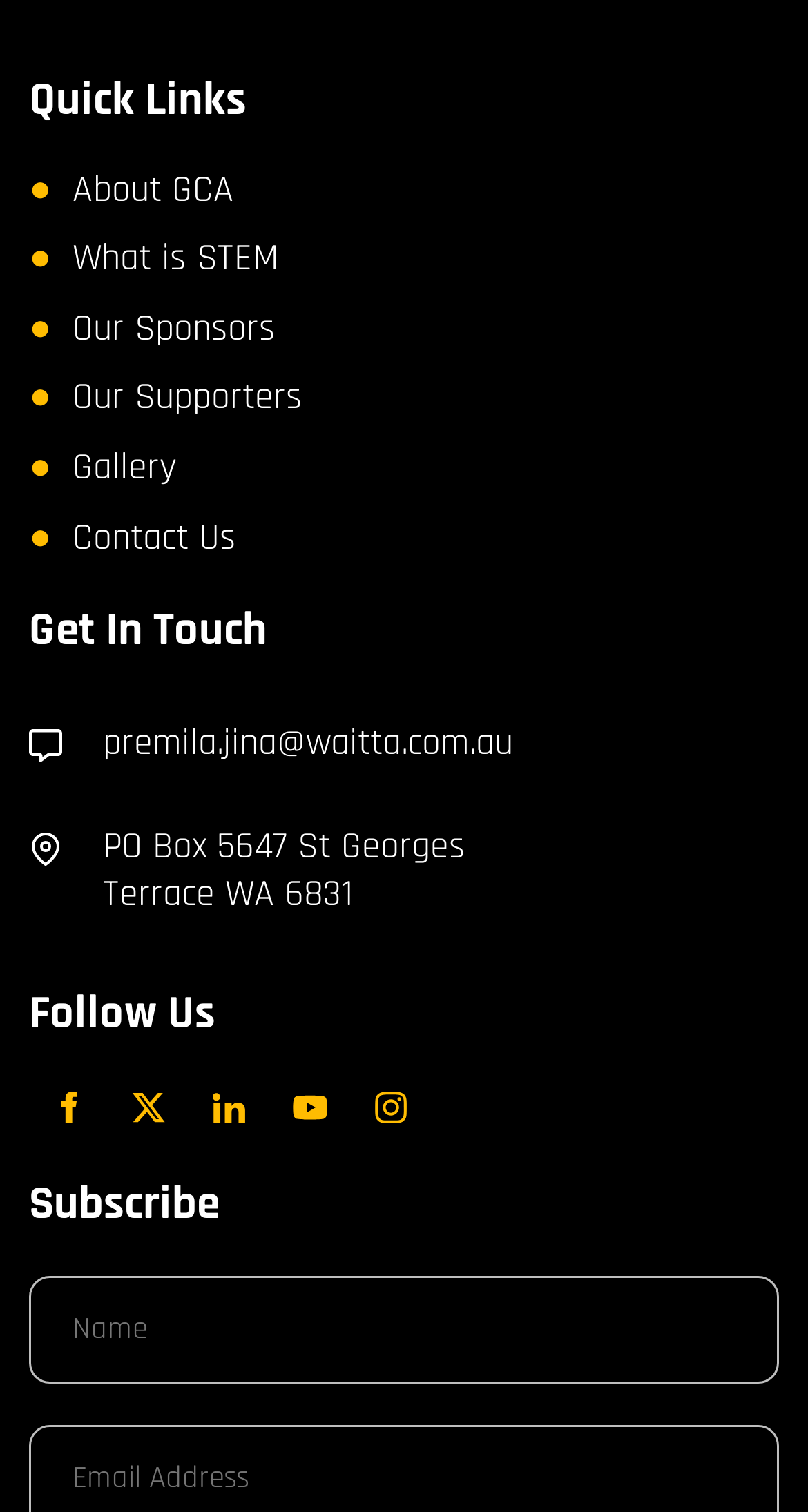How many images are used for social media icons?
Please interpret the details in the image and answer the question thoroughly.

There are five images used for social media icons, one for each of the listed platforms: Facebook, Twitter, LinkedIn, Youtube, and Instagram.